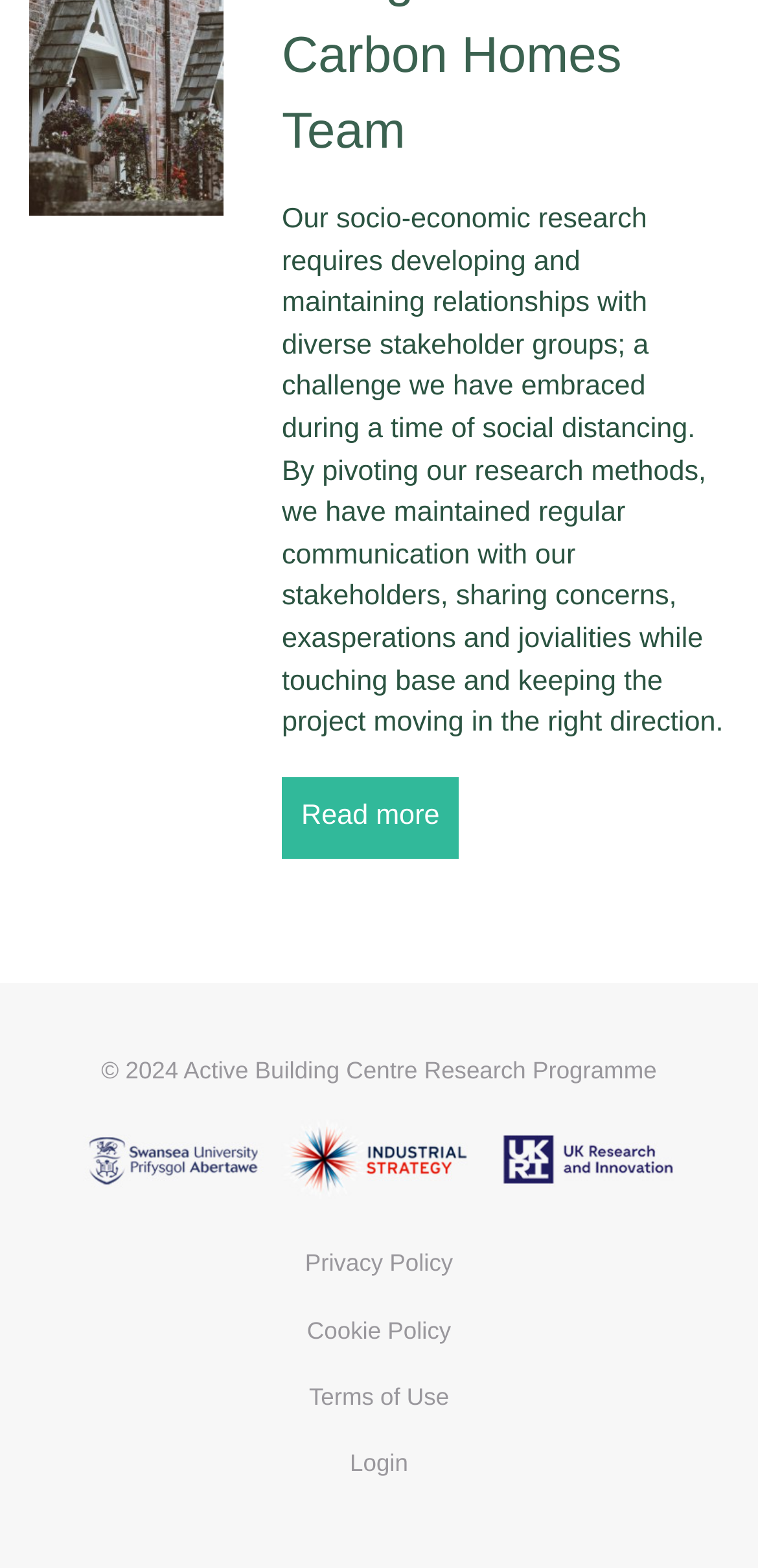Please analyze the image and provide a thorough answer to the question:
How many links are in the footer?

I counted the number of links in the footer section, which includes 'Active Building Centre Research Programme', 'Privacy Policy', 'Cookie Policy', 'Terms of Use', and 'Login'.